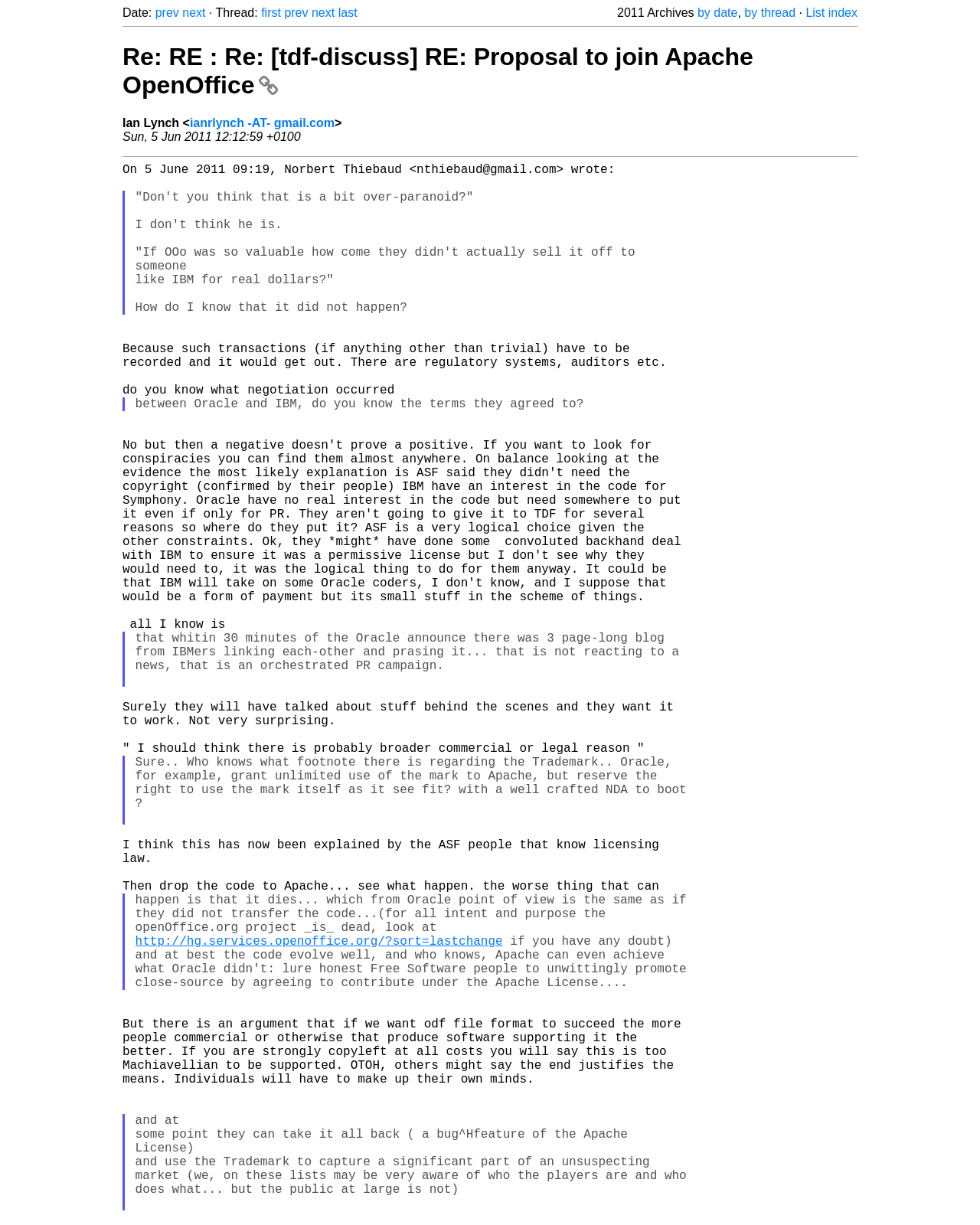Identify the bounding box coordinates of the region that should be clicked to execute the following instruction: "view archives by date".

[0.712, 0.005, 0.753, 0.016]